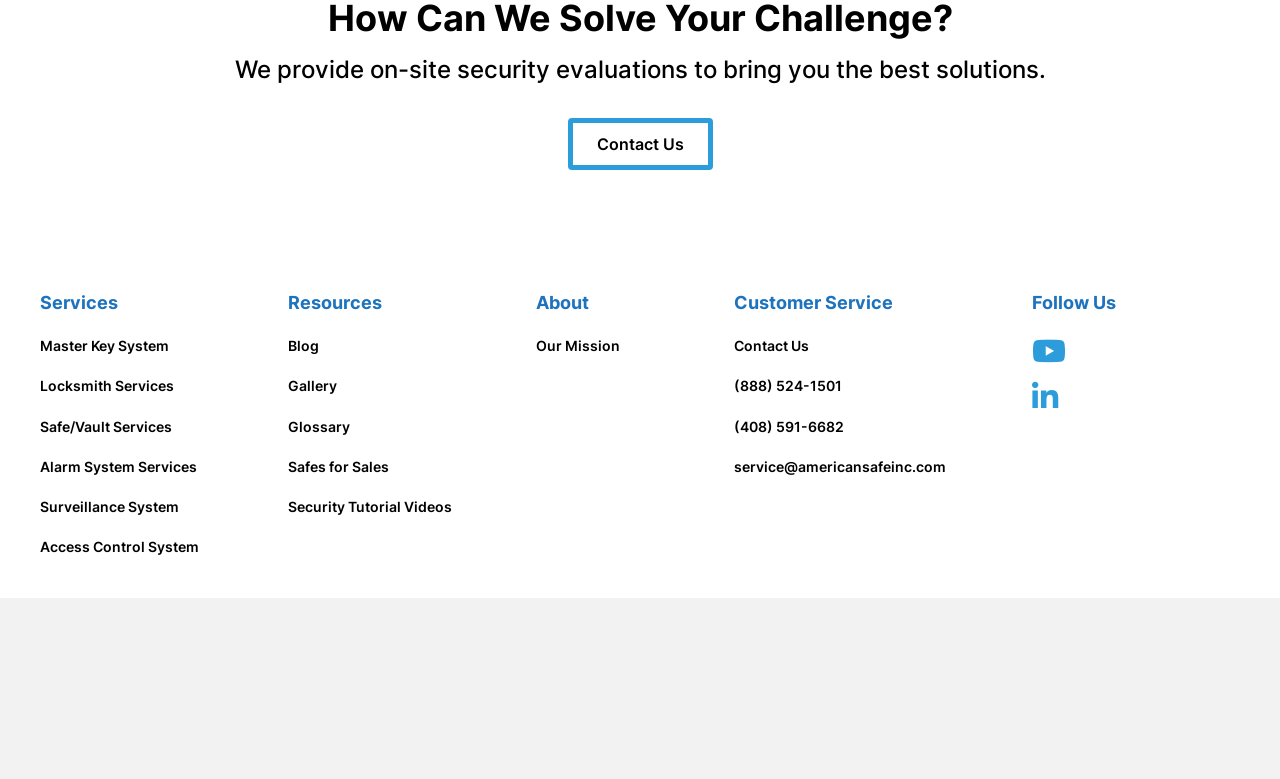Please identify the bounding box coordinates of the region to click in order to complete the given instruction: "Click Contact Us". The coordinates should be four float numbers between 0 and 1, i.e., [left, top, right, bottom].

[0.443, 0.151, 0.557, 0.218]